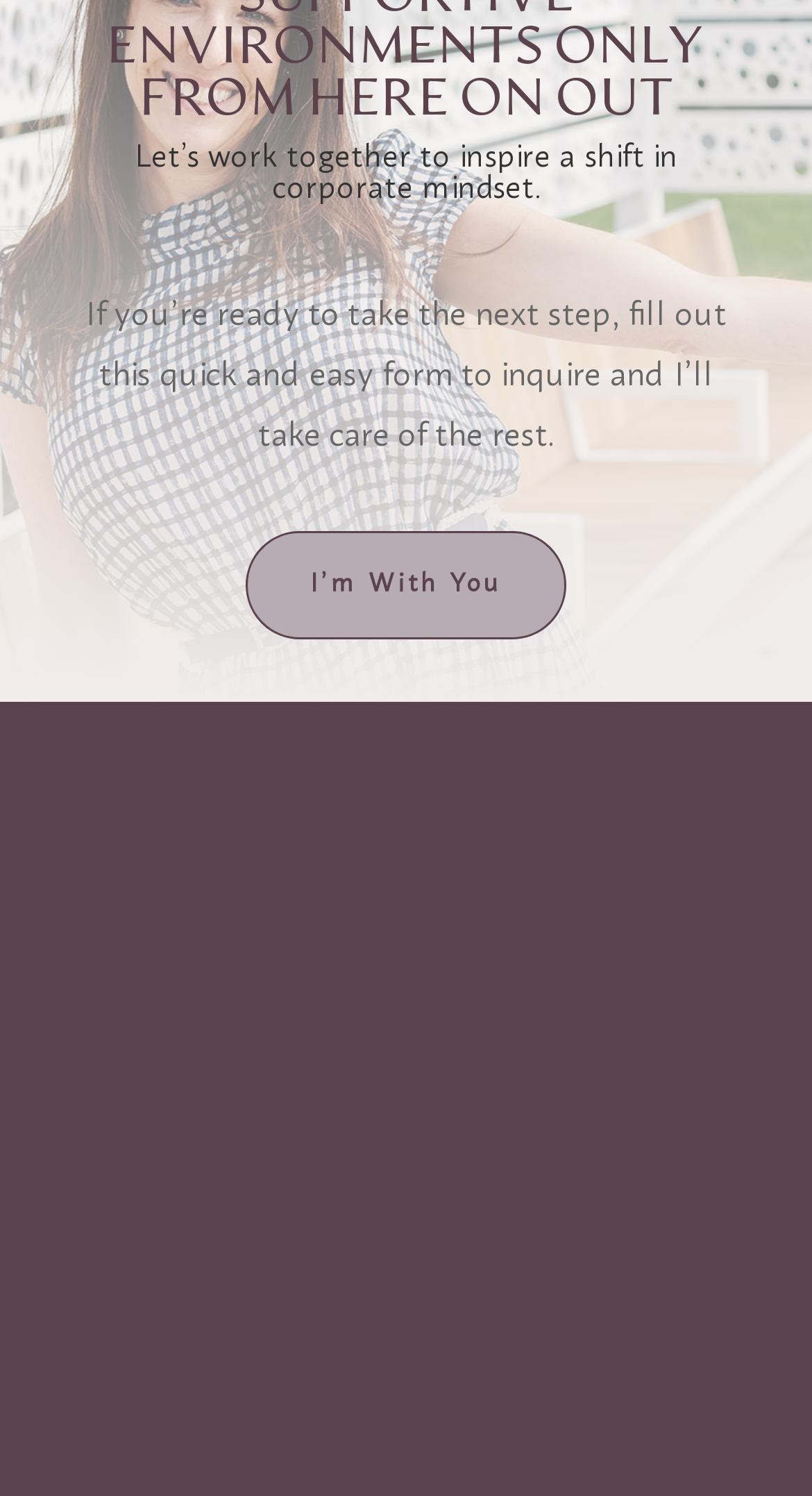Provide the bounding box coordinates of the HTML element described by the text: "Follow".

[0.51, 0.918, 0.572, 0.951]